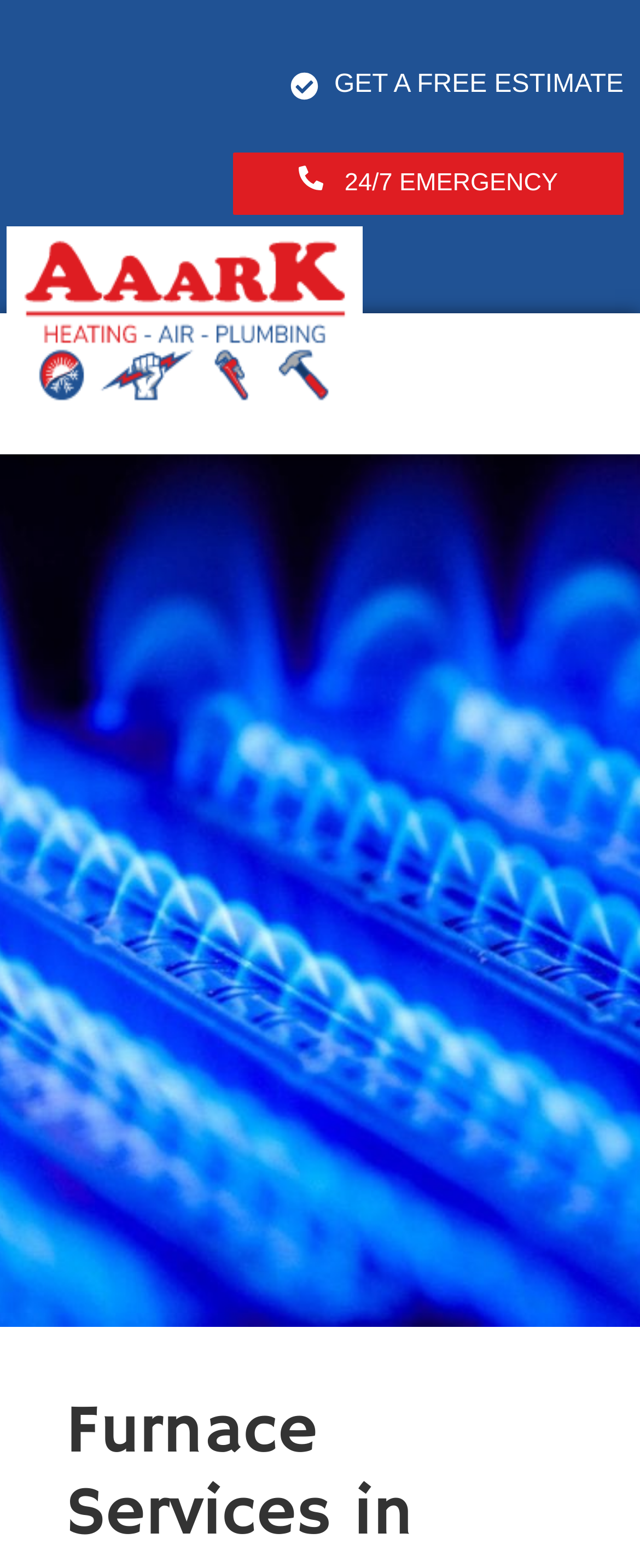Using the provided description: "HOME", find the bounding box coordinates of the corresponding UI element. The output should be four float numbers between 0 and 1, in the format [left, top, right, bottom].

[0.026, 0.274, 0.974, 0.33]